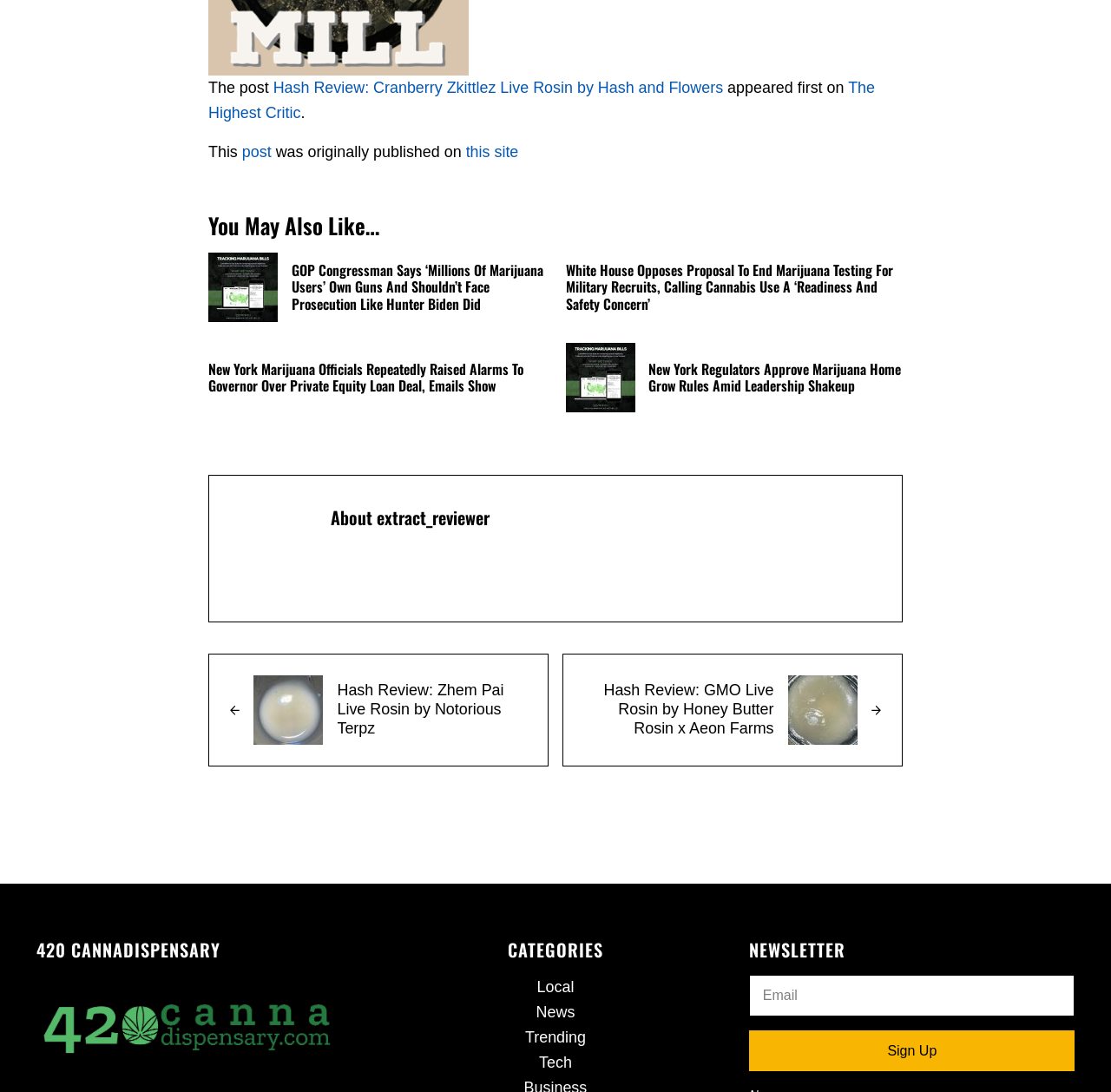How many articles are listed under 'You May Also Like…'?
Please use the visual content to give a single word or phrase answer.

4